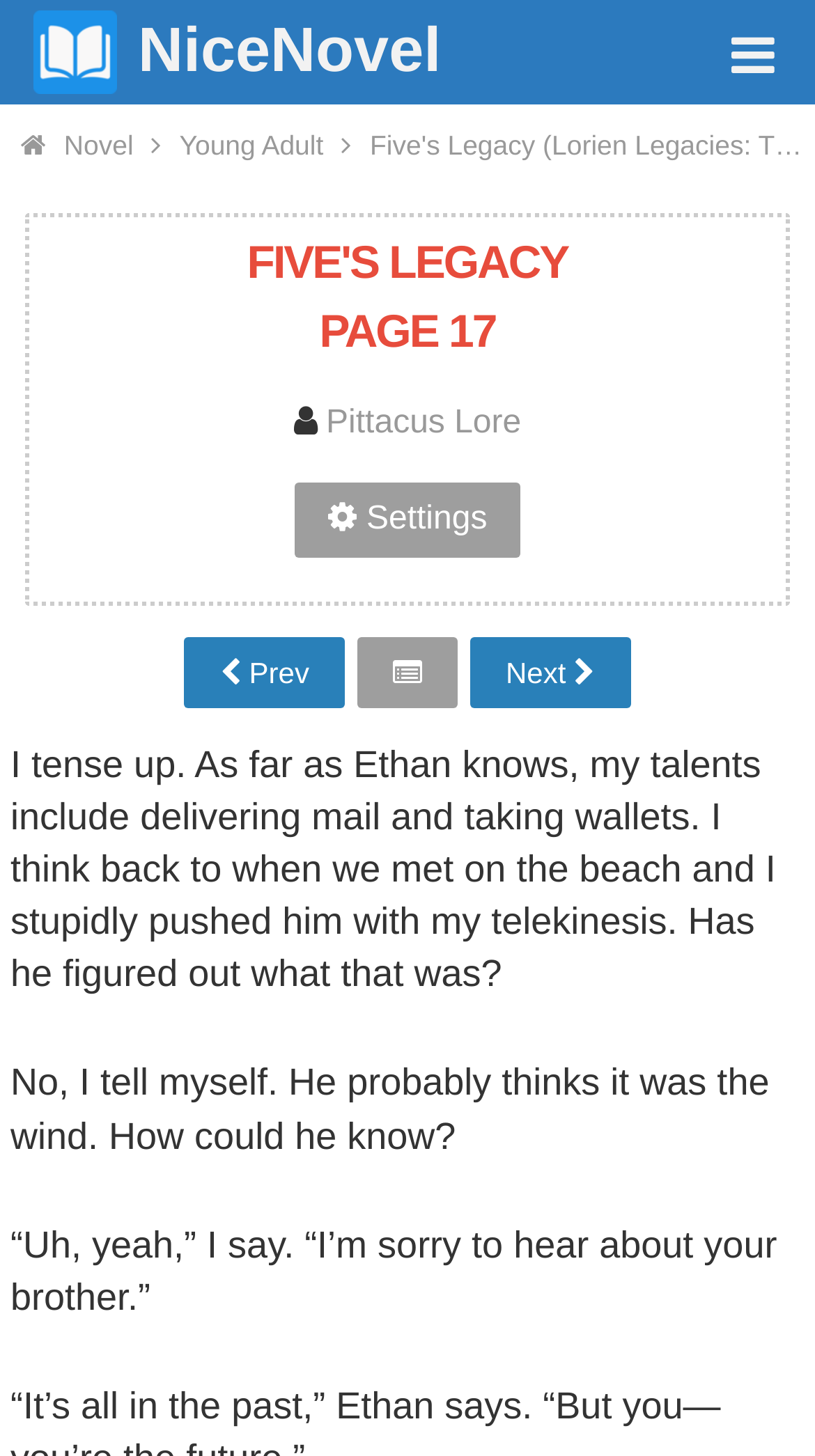Bounding box coordinates are to be given in the format (top-left x, top-left y, bottom-right x, bottom-right y). All values must be floating point numbers between 0 and 1. Provide the bounding box coordinate for the UI element described as: Prev

[0.226, 0.437, 0.423, 0.486]